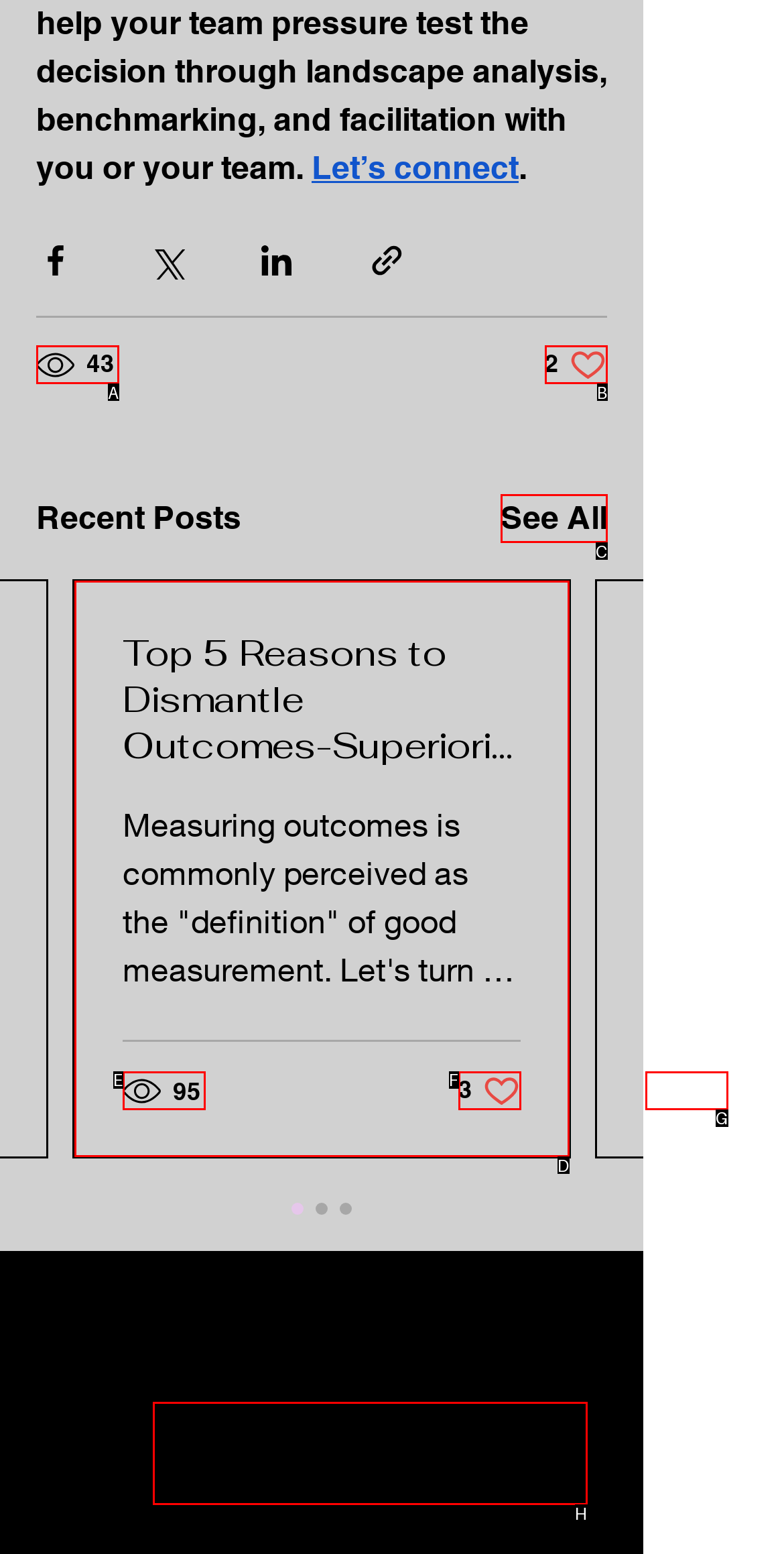Find the option that matches this description: 34
Provide the matching option's letter directly.

G